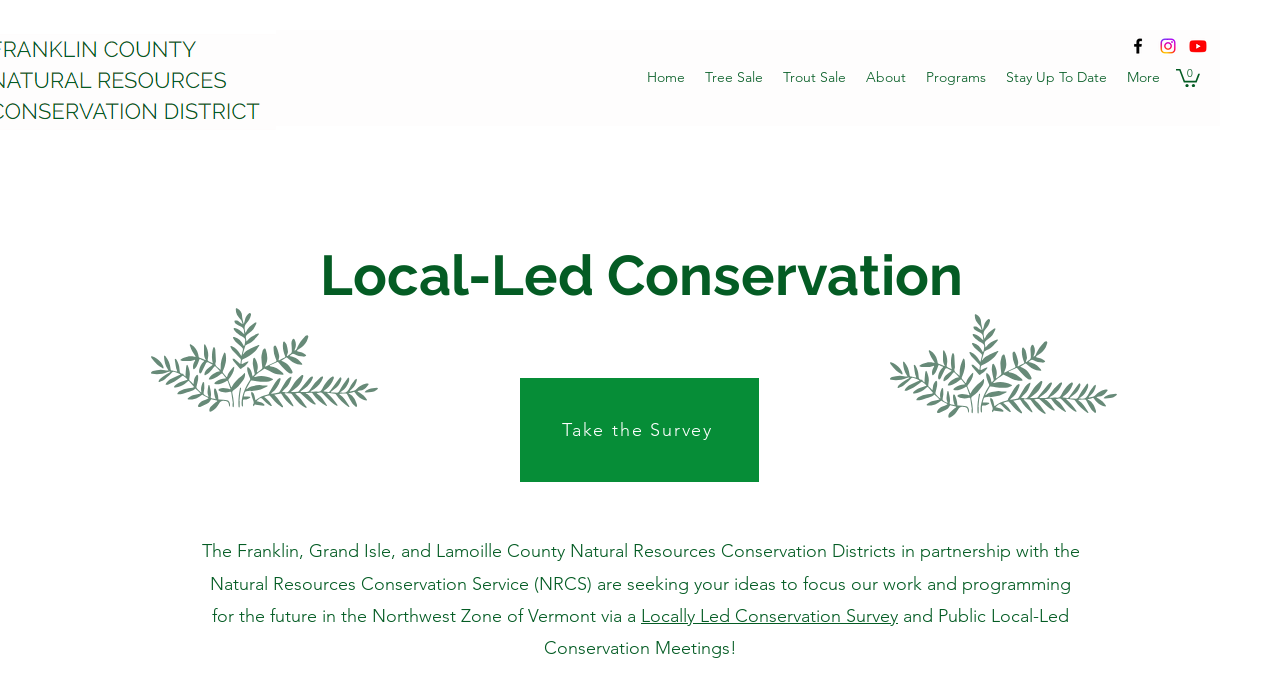Determine the bounding box coordinates of the clickable element necessary to fulfill the instruction: "Open Facebook page". Provide the coordinates as four float numbers within the 0 to 1 range, i.e., [left, top, right, bottom].

[0.881, 0.052, 0.897, 0.08]